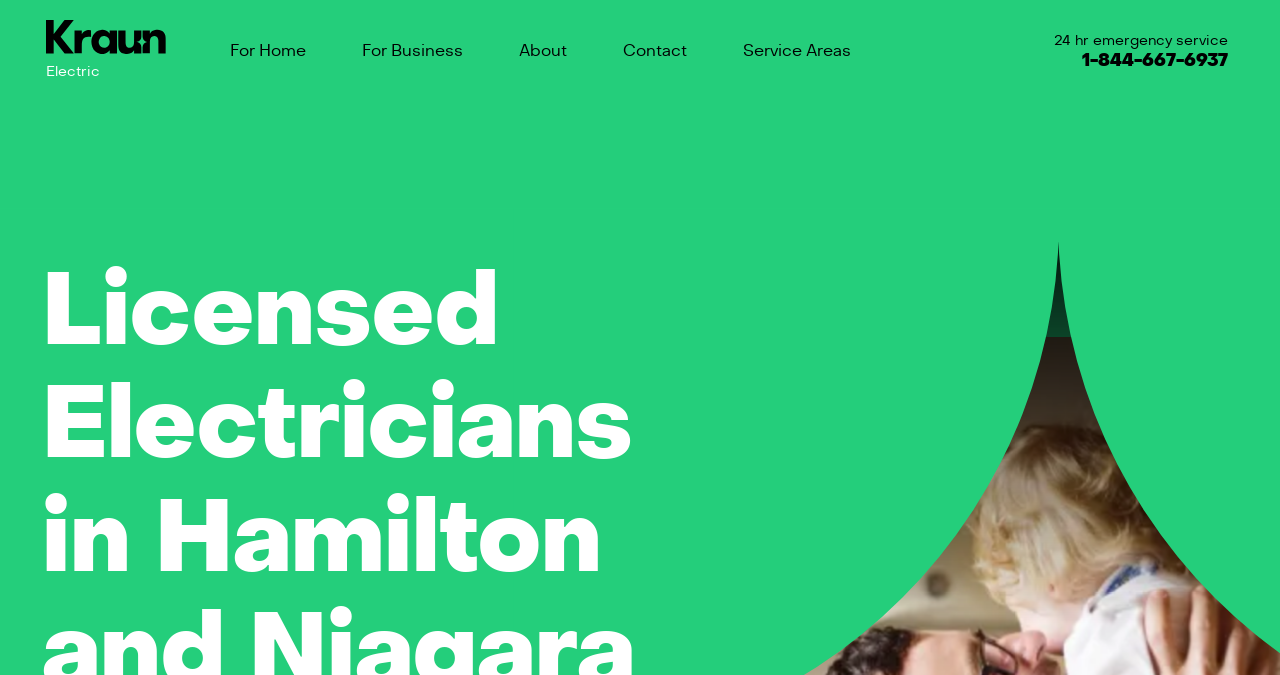Provide a thorough description of this webpage.

The webpage appears to be the homepage of Kraun Electric, a company that provides electrical services. At the top left corner, there is a logo that consists of an image with the text "Electric" next to it, which serves as a link to return to the home page. 

Below the logo, there is a navigation menu that spans across the top of the page, containing links to different sections of the website, including "For Home", "For Business", "About", "Contact", and "Service Areas". 

On the top right side, there is a prominent display of the company's 24-hour emergency service, with a phone number "1-844-667-6937" provided as a link. 

The overall layout of the webpage suggests that it is a service-based website, with a focus on providing electrical solutions to its customers. The presence of a navigation menu and a clear display of emergency services suggests that the website is designed to be user-friendly and informative.